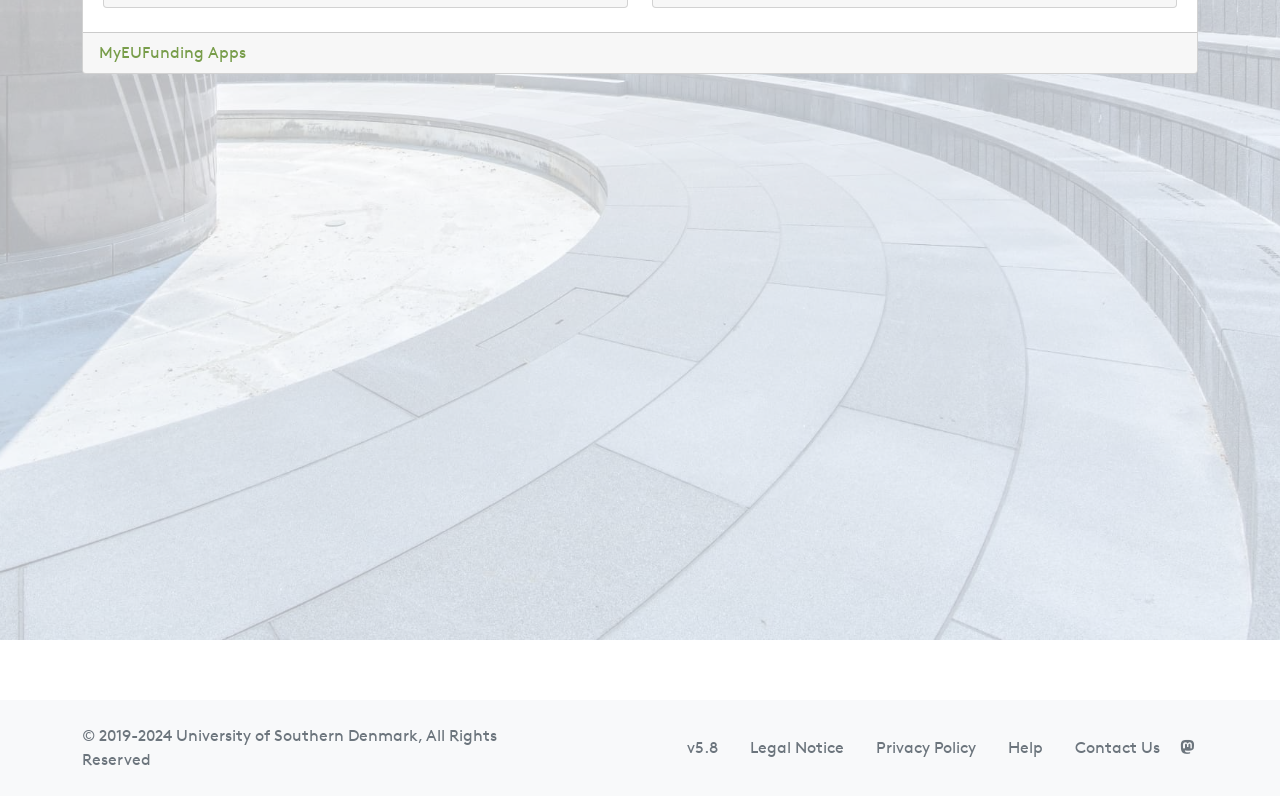Find the bounding box coordinates corresponding to the UI element with the description: "Help". The coordinates should be formatted as [left, top, right, bottom], with values as floats between 0 and 1.

[0.775, 0.915, 0.827, 0.965]